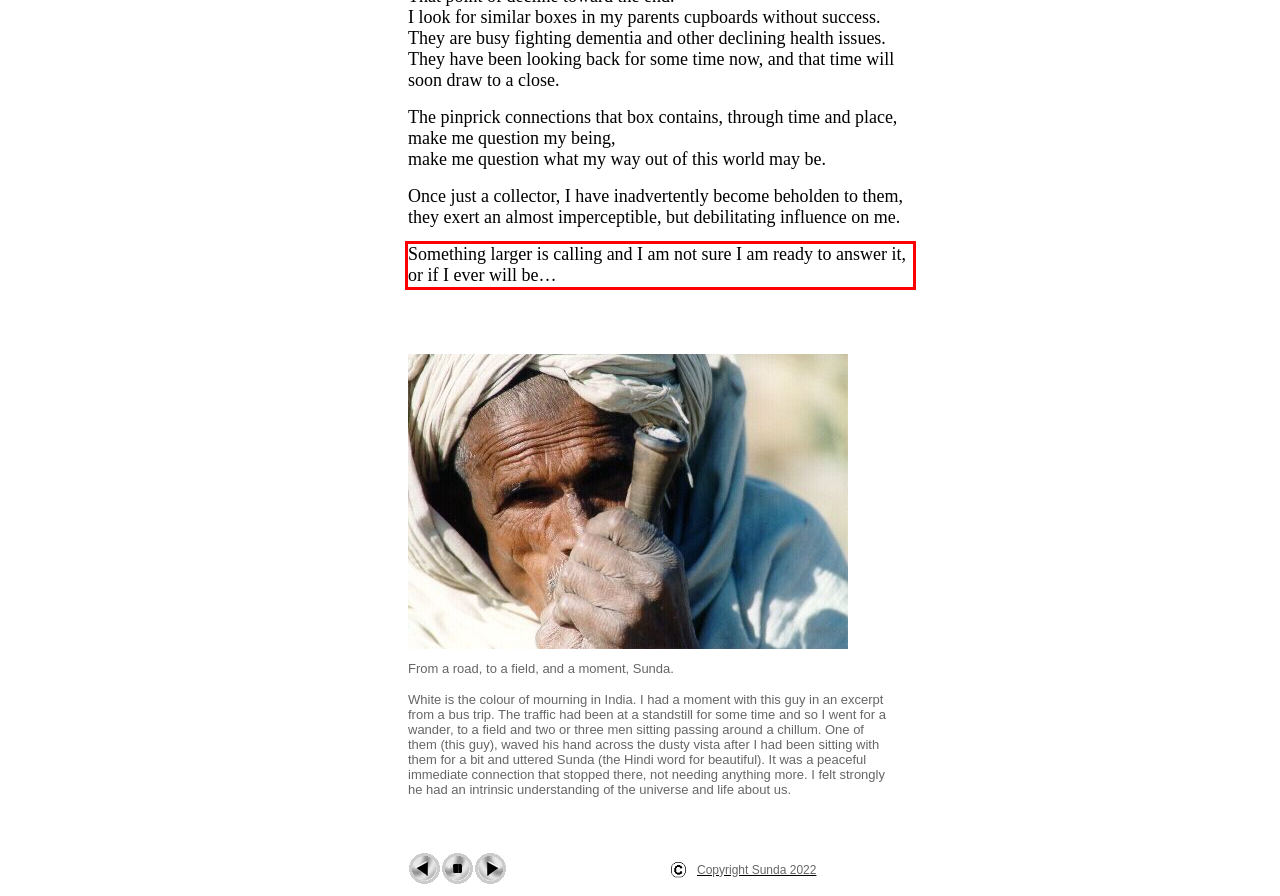Analyze the screenshot of the webpage that features a red bounding box and recognize the text content enclosed within this red bounding box.

Something larger is calling and I am not sure I am ready to answer it, or if I ever will be…